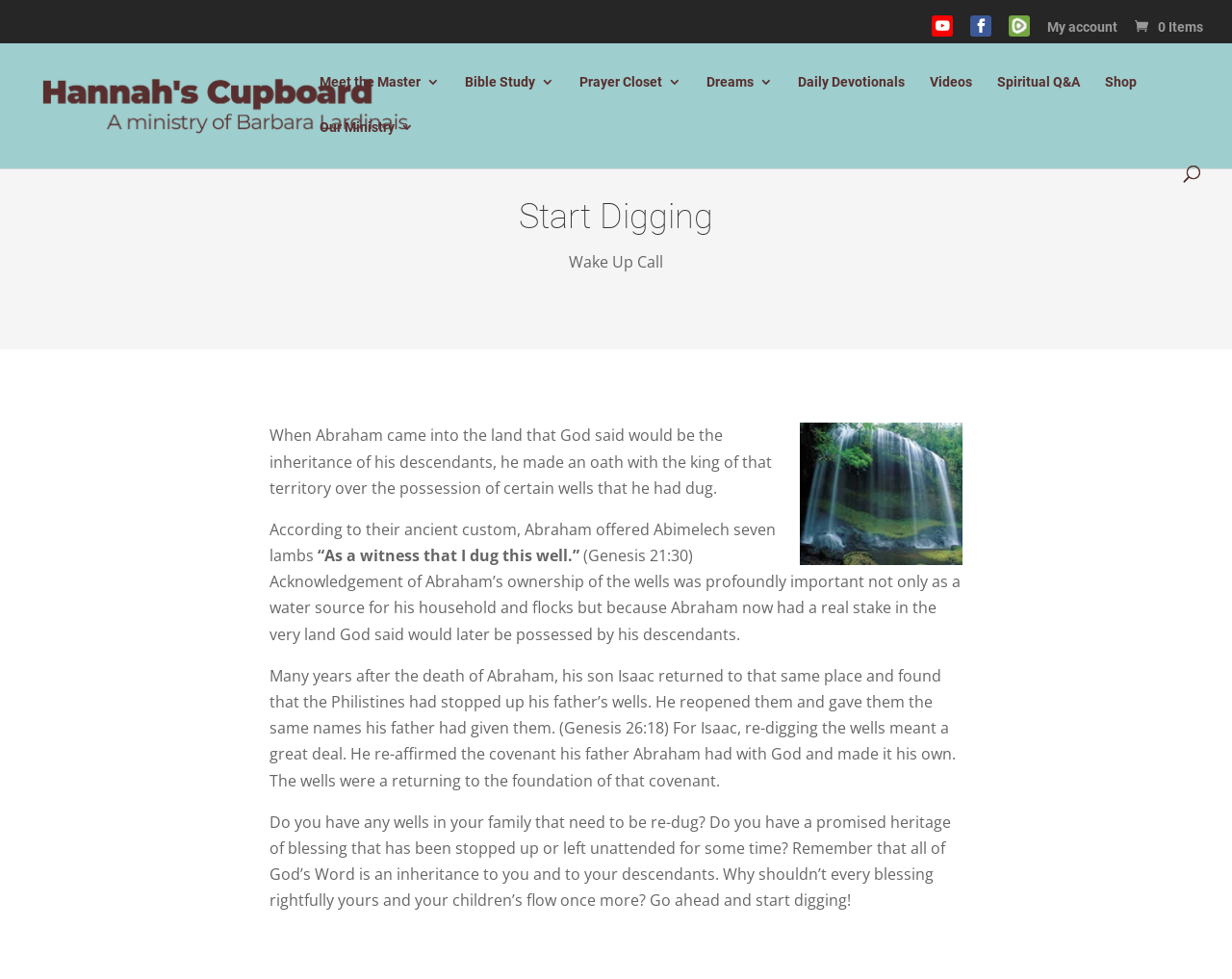What is the topic of the main text?
Provide a fully detailed and comprehensive answer to the question.

I analyzed the static text elements and found that they are discussing a story about Abraham and his wells, including his covenant with God and his descendants. The text also mentions Isaac re-digging the wells.